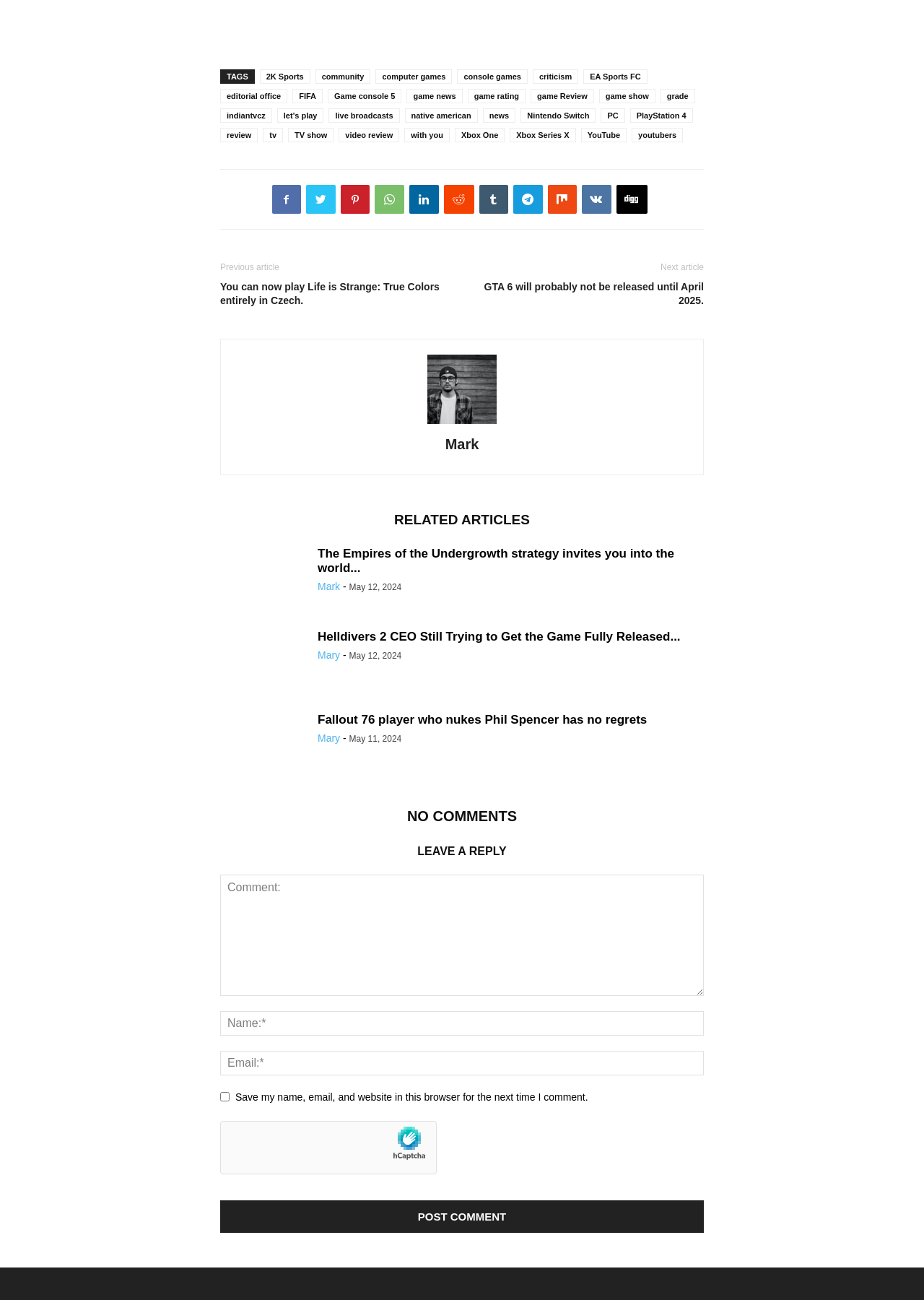Determine the bounding box coordinates of the region to click in order to accomplish the following instruction: "Click on the '2K Sports' link". Provide the coordinates as four float numbers between 0 and 1, specifically [left, top, right, bottom].

[0.281, 0.053, 0.336, 0.064]